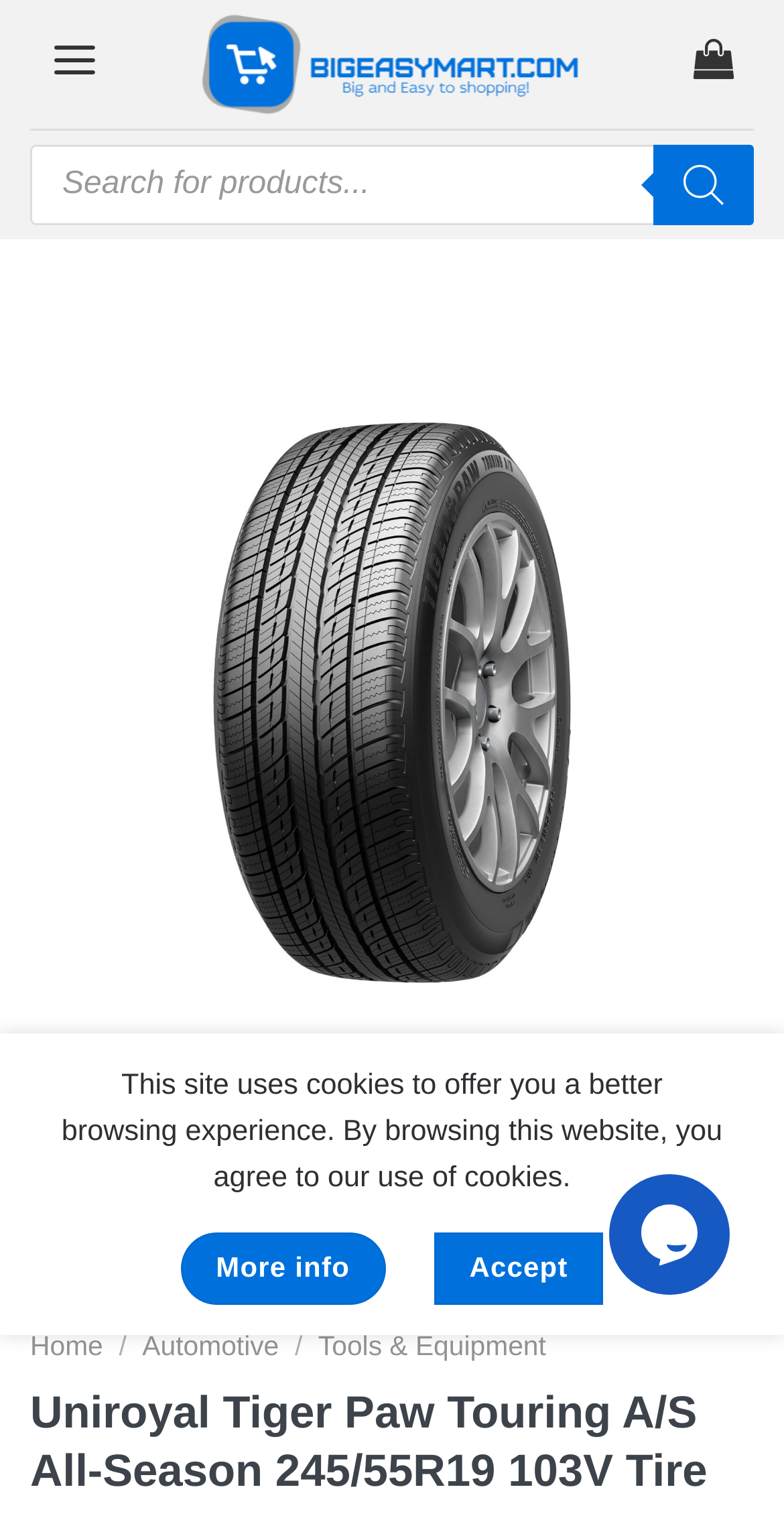Provide the bounding box coordinates of the section that needs to be clicked to accomplish the following instruction: "Go to home page."

[0.038, 0.873, 0.131, 0.893]